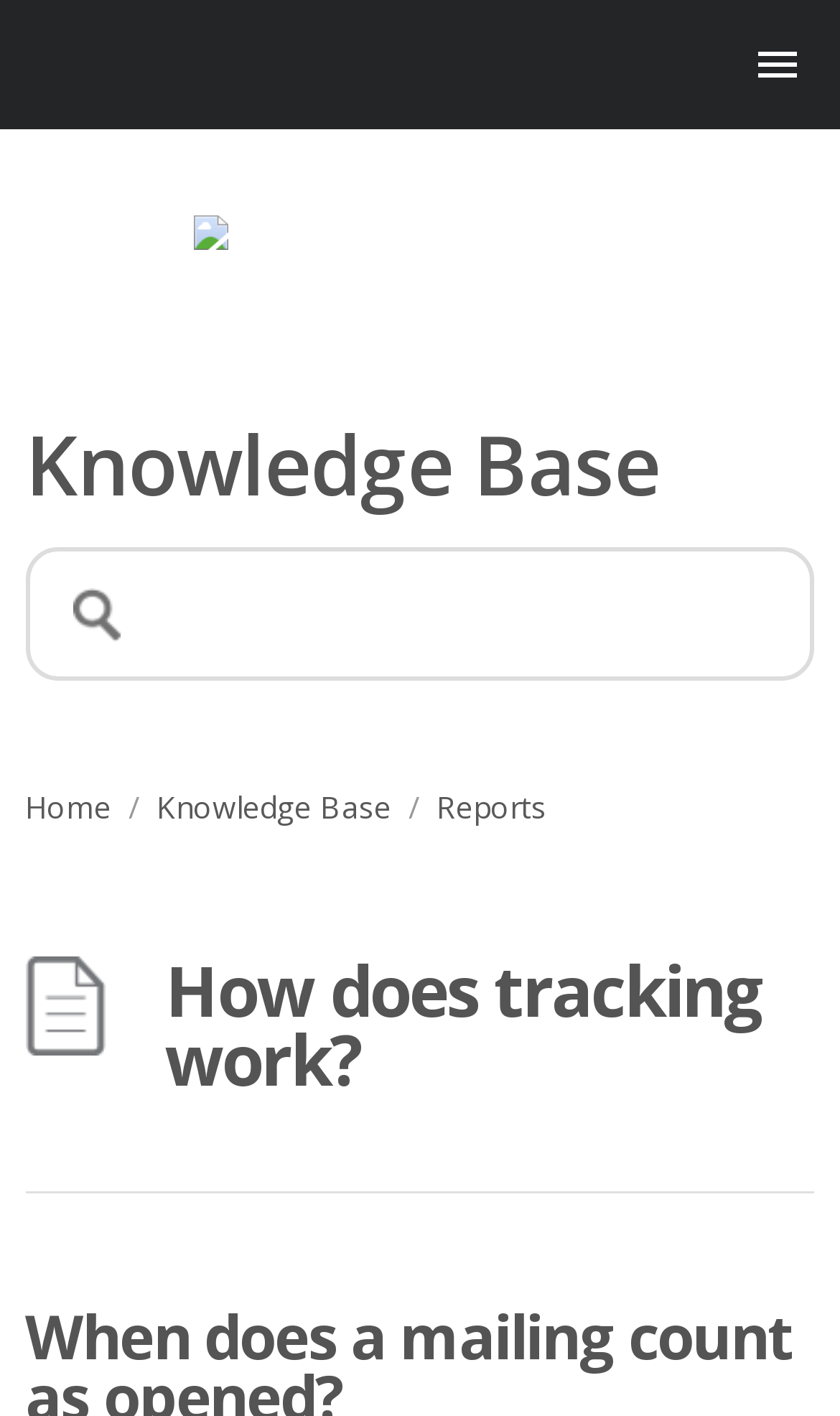Given the content of the image, can you provide a detailed answer to the question?
How many links are there in the top navigation bar?

I counted the number of link elements in the top section of the webpage, excluding the search box and the knowledge base heading, and found four links: 'Home', 'Knowledge Base', 'Reports', and the logo link.